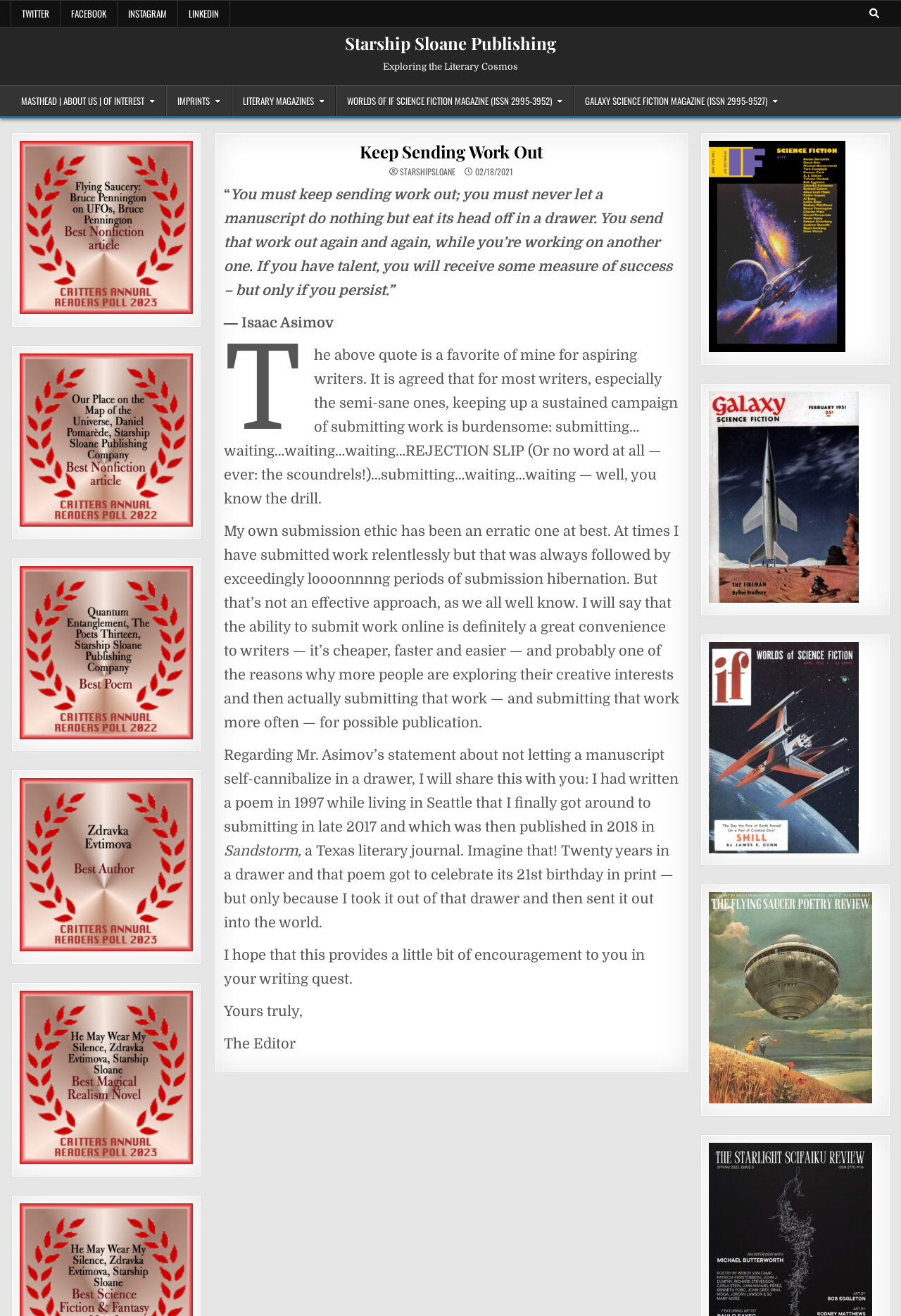Can you determine the bounding box coordinates of the area that needs to be clicked to fulfill the following instruction: "Follow the link to Twitter"?

[0.012, 0.001, 0.067, 0.02]